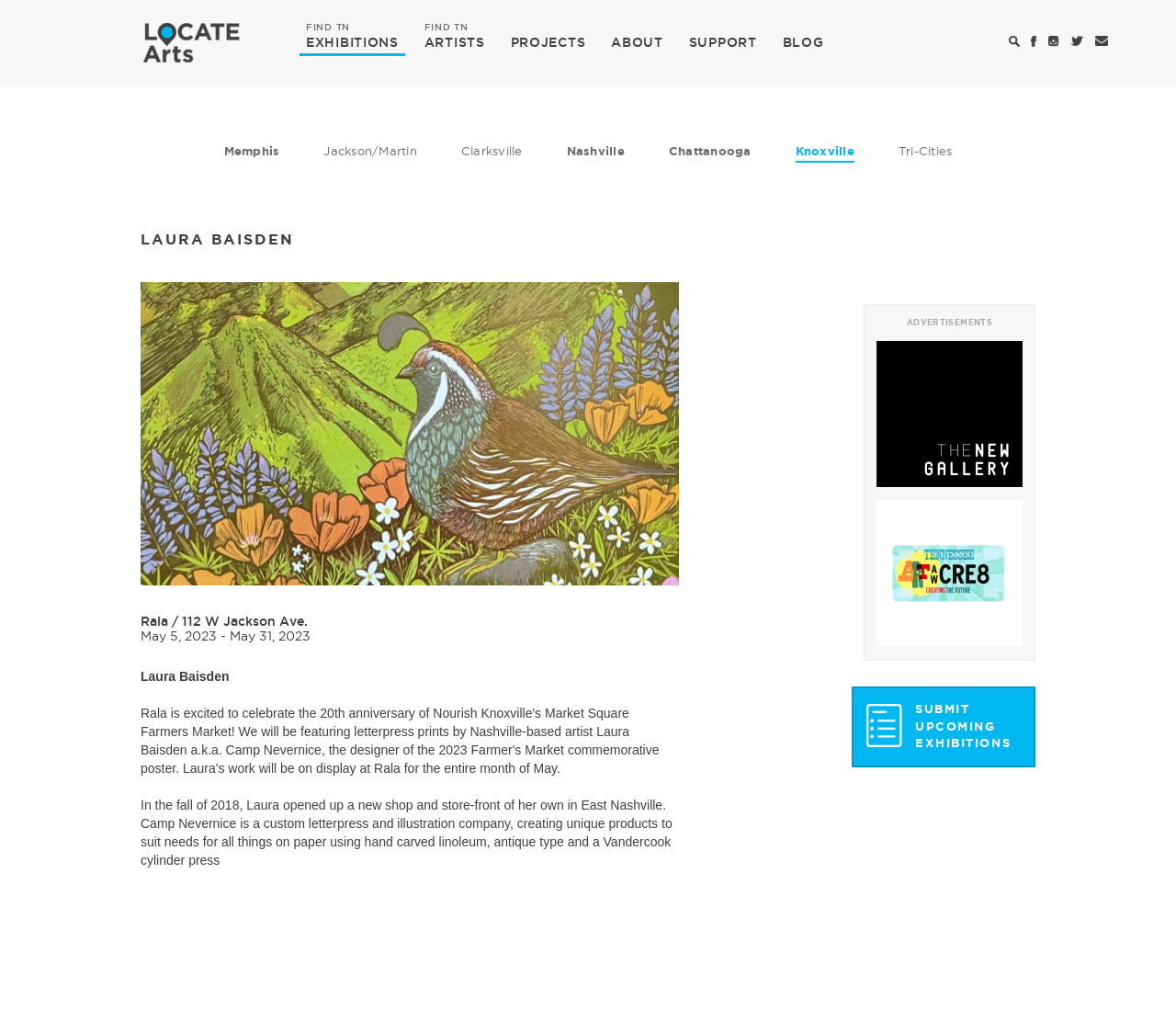Identify the bounding box coordinates of the HTML element based on this description: "PROJECTS".

[0.429, 0.032, 0.503, 0.055]